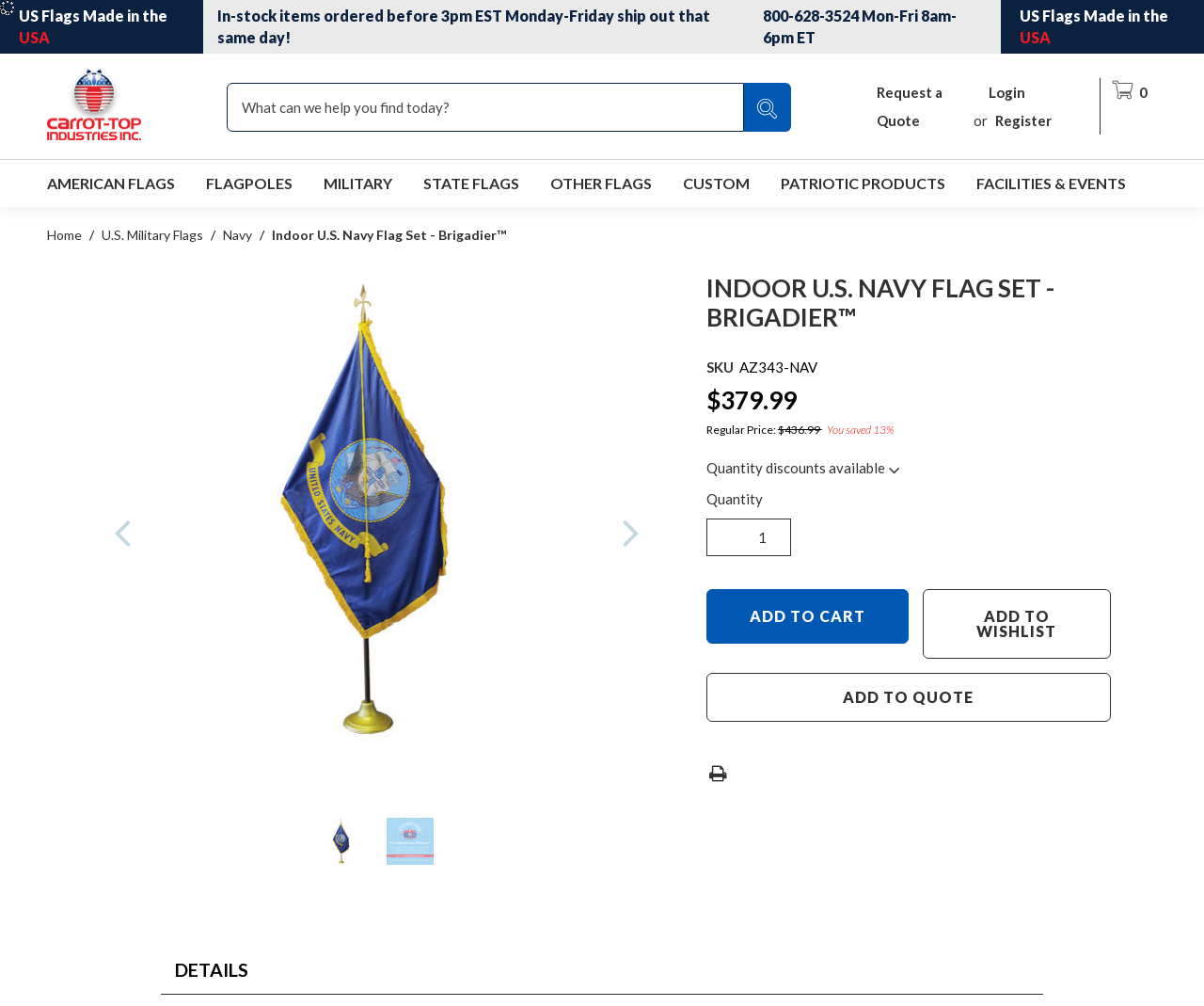Locate the bounding box coordinates of the element you need to click to accomplish the task described by this instruction: "Open the search".

None